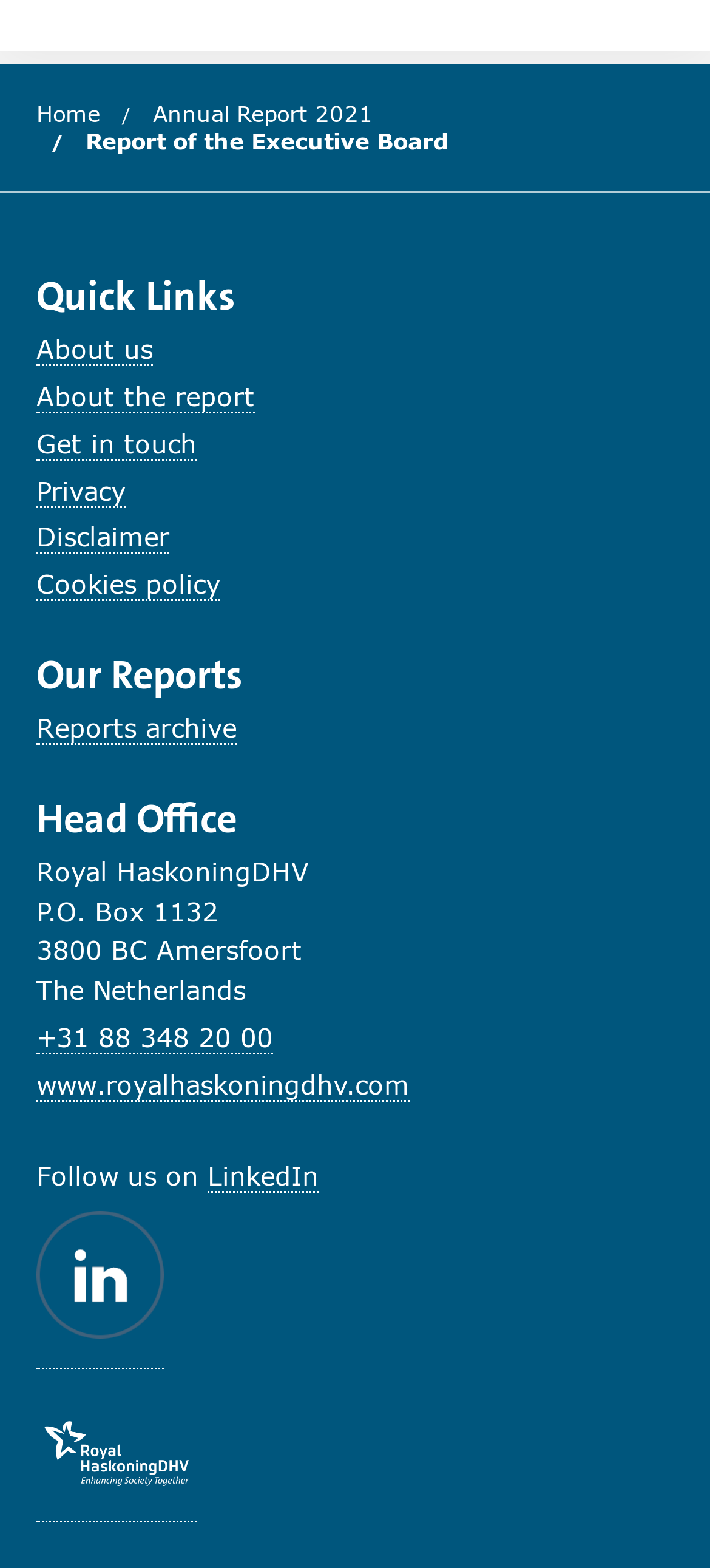Point out the bounding box coordinates of the section to click in order to follow this instruction: "View Annual Report 2021".

[0.172, 0.064, 0.526, 0.081]